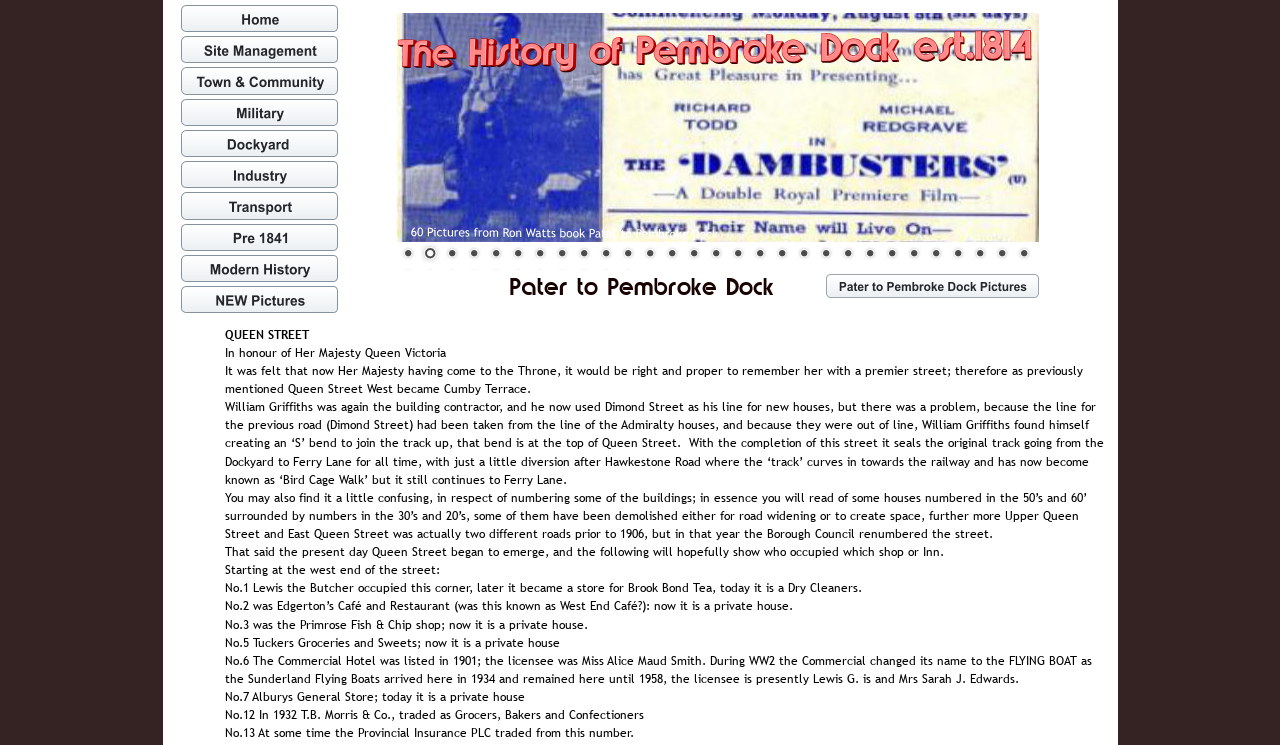Use a single word or phrase to answer the question: What is the name of the street mentioned in the text?

Queen Street